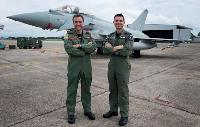Use one word or a short phrase to answer the question provided: 
What do the pilots represent?

Dedication and professionalism